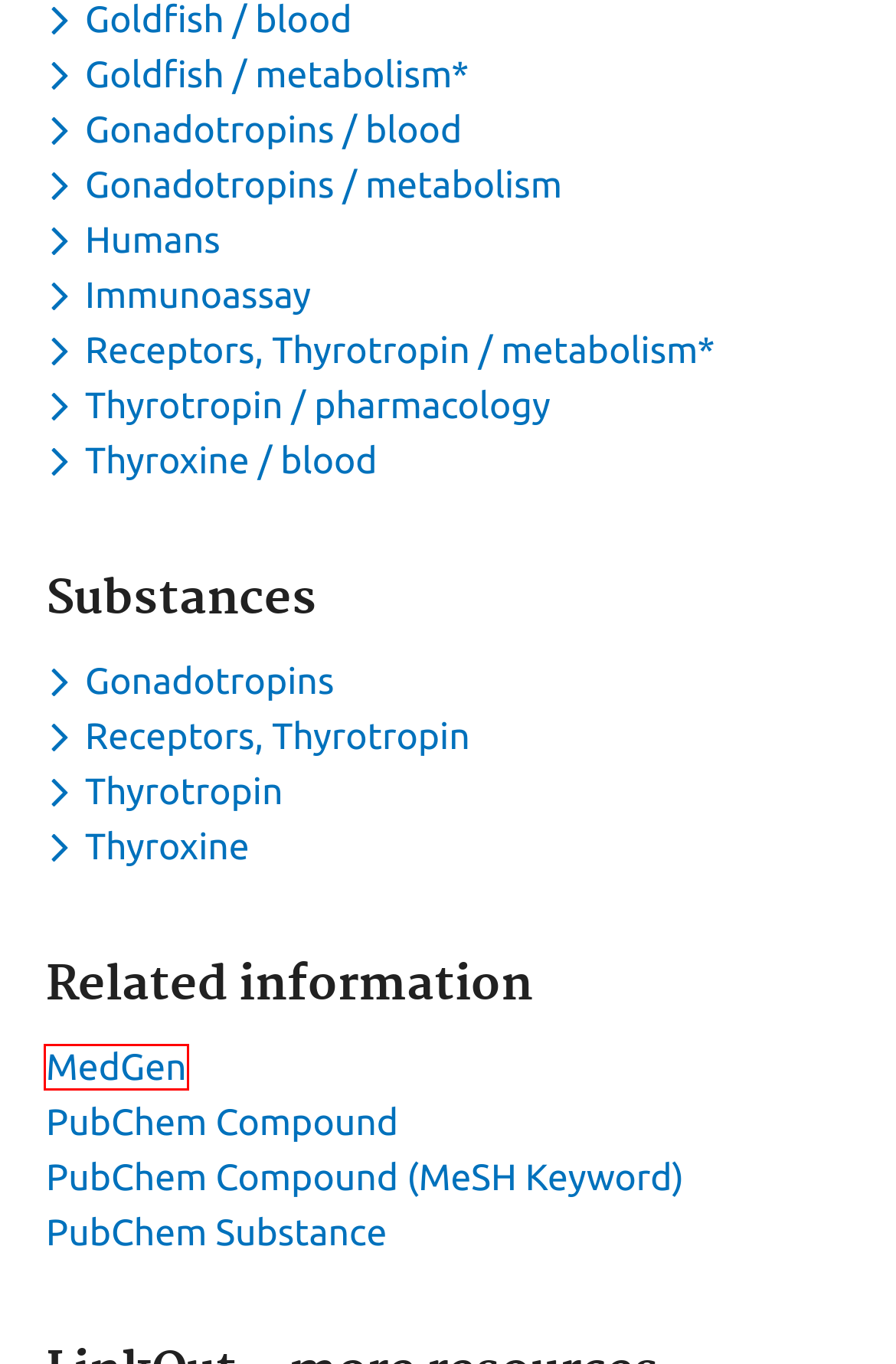You have a screenshot of a webpage with a red rectangle bounding box. Identify the best webpage description that corresponds to the new webpage after clicking the element within the red bounding box. Here are the candidates:
A. NLM Support Center
		 · NLM Customer Support Center
B. PubChem Compound (MeSH Keyword) for PubMed (Select 22387984) - PubChem Compound - NCBI
C. PubChem Substance Links for PubMed (Select 22387984) - PubChem Substance - NCBI
D. MedGen for PubMed (Select 22387984) - MedGen - NCBI
E. NCBI - National Center for Biotechnology Information/NLM/NIH · GitHub
F. Browser Advice for NCBI Web Pages
G. PubChem Compound for PubMed (Select 22387984) - PubChem Compound - NCBI
H. National Center for Biotechnology Information

D